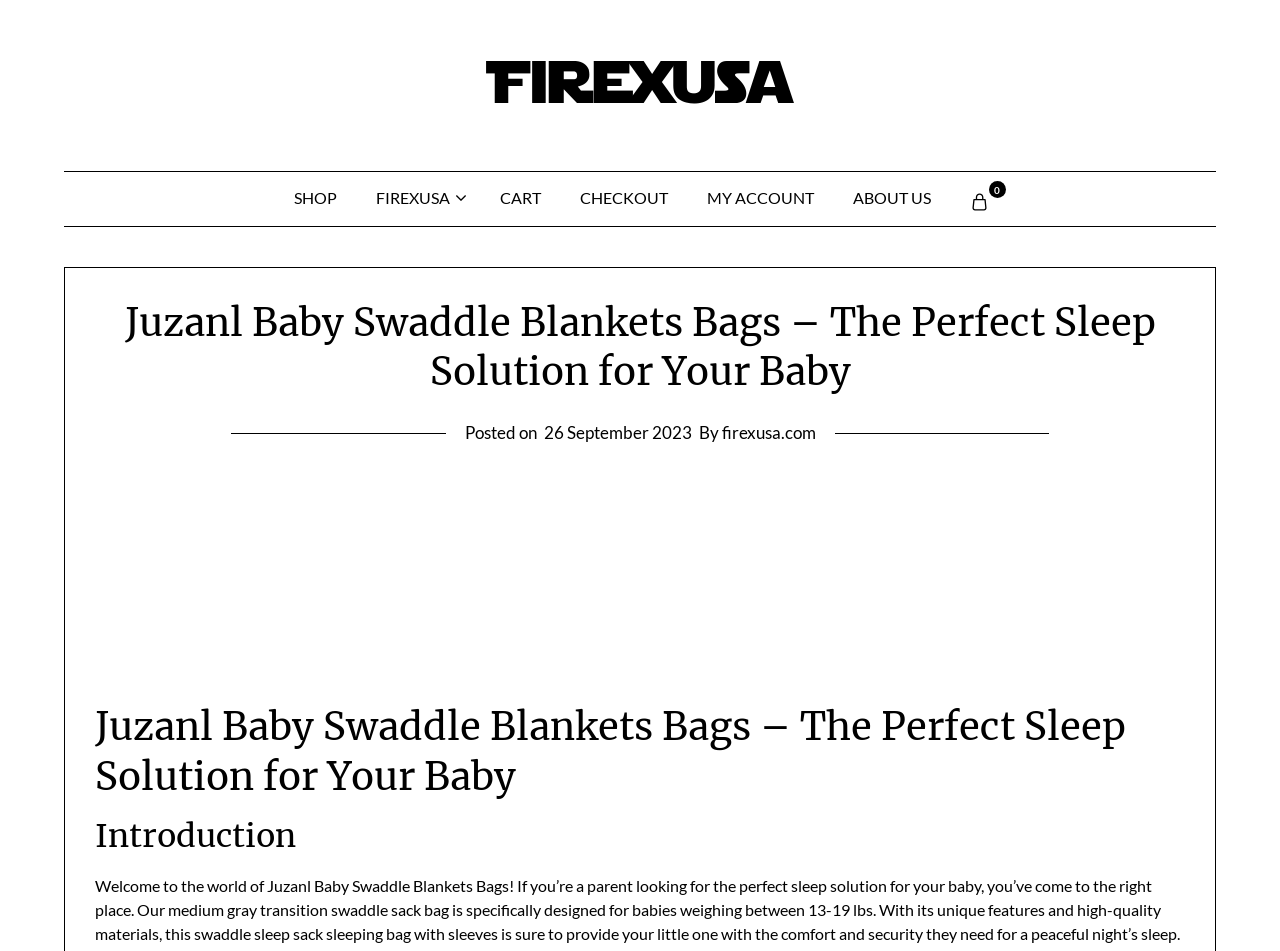Given the element description My account, specify the bounding box coordinates of the corresponding UI element in the format (top-left x, top-left y, bottom-right x, bottom-right y). All values must be between 0 and 1.

[0.536, 0.18, 0.651, 0.237]